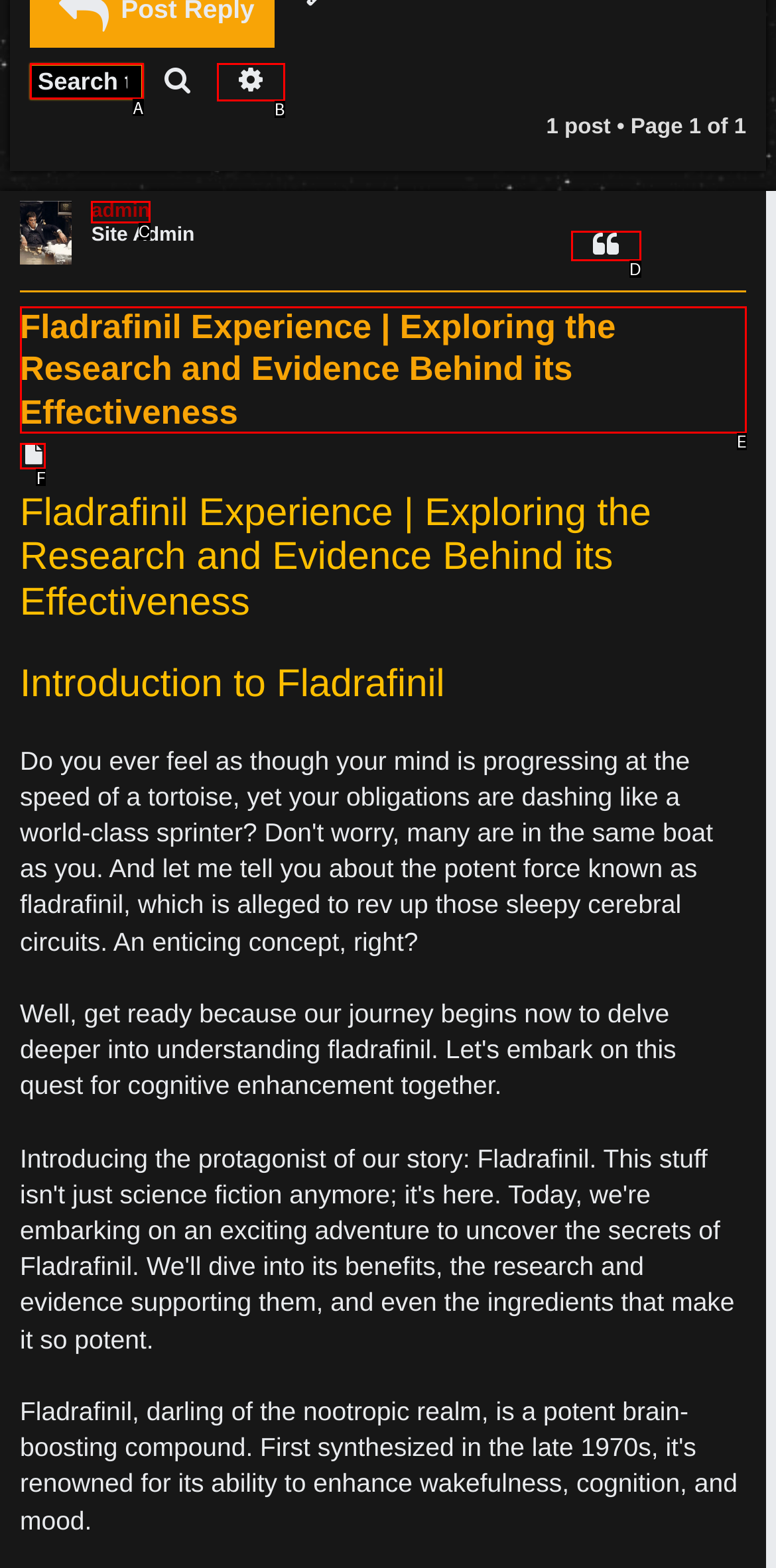Given the element description: Post, choose the HTML element that aligns with it. Indicate your choice with the corresponding letter.

F